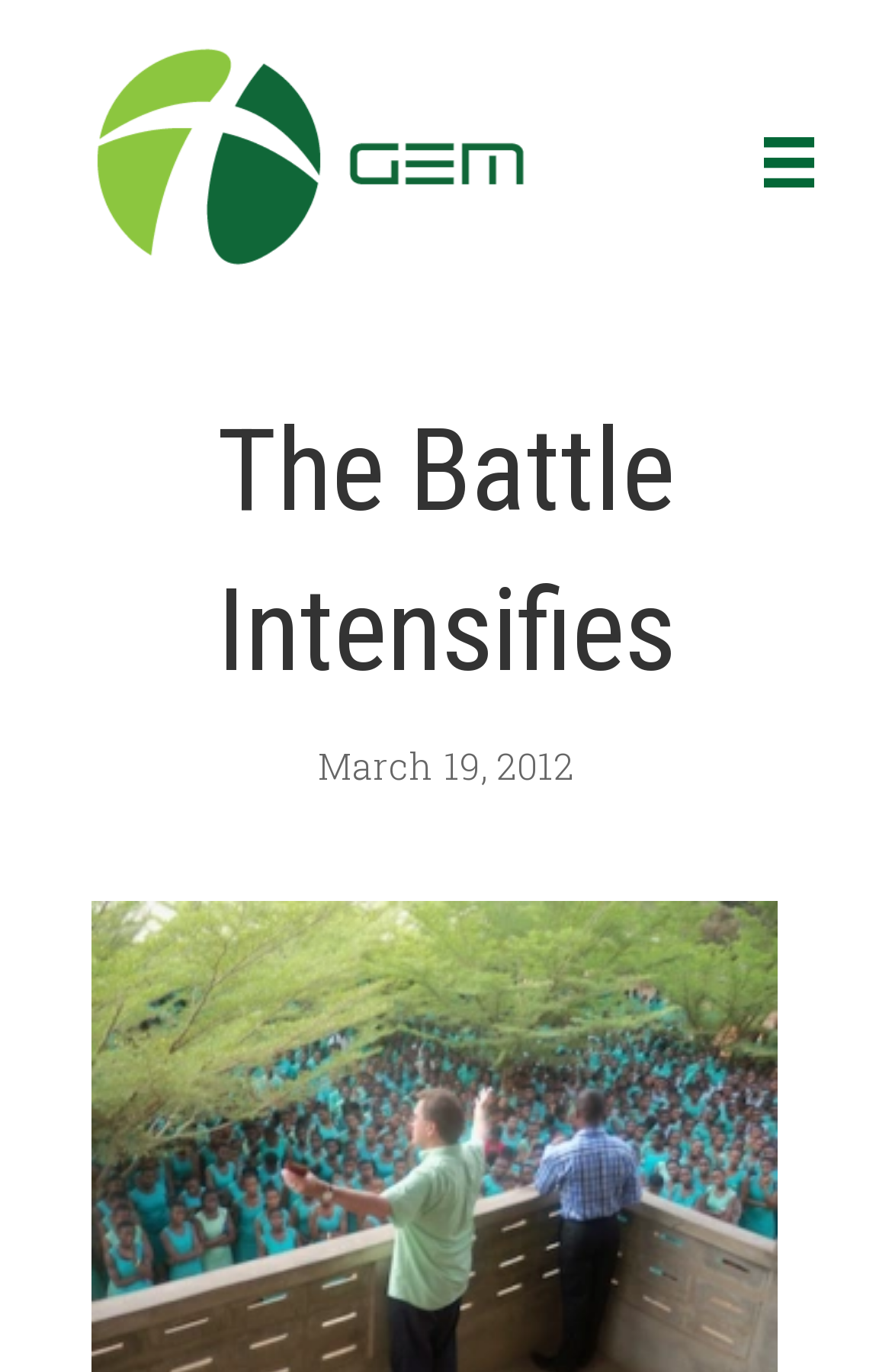Determine the bounding box coordinates of the UI element described below. Use the format (top-left x, top-left y, bottom-right x, bottom-right y) with floating point numbers between 0 and 1: alt="gem-new-logo" title="gem-new-logo"

[0.103, 0.033, 0.615, 0.202]